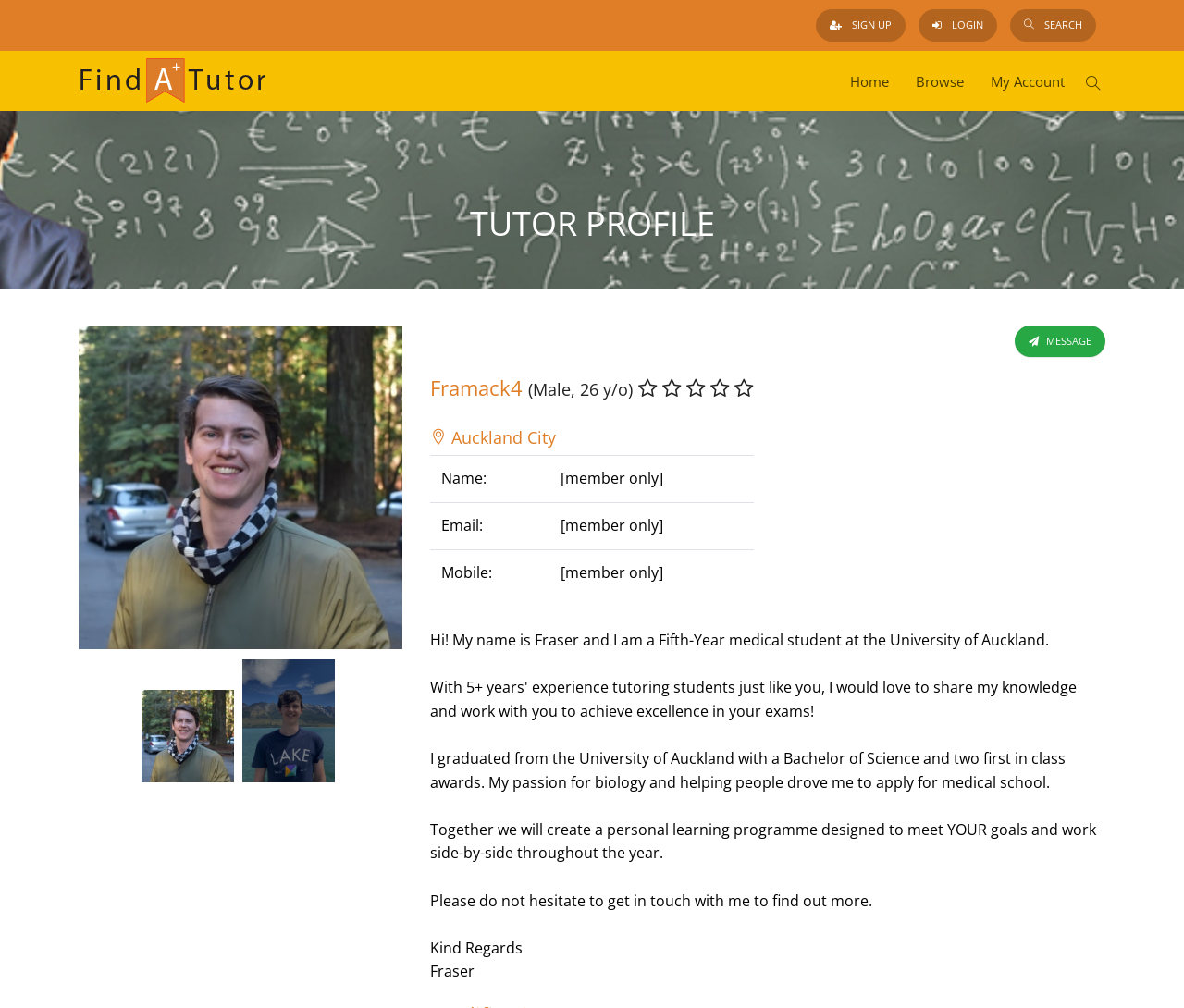Find and provide the bounding box coordinates for the UI element described with: "My Account".

[0.825, 0.05, 0.91, 0.11]